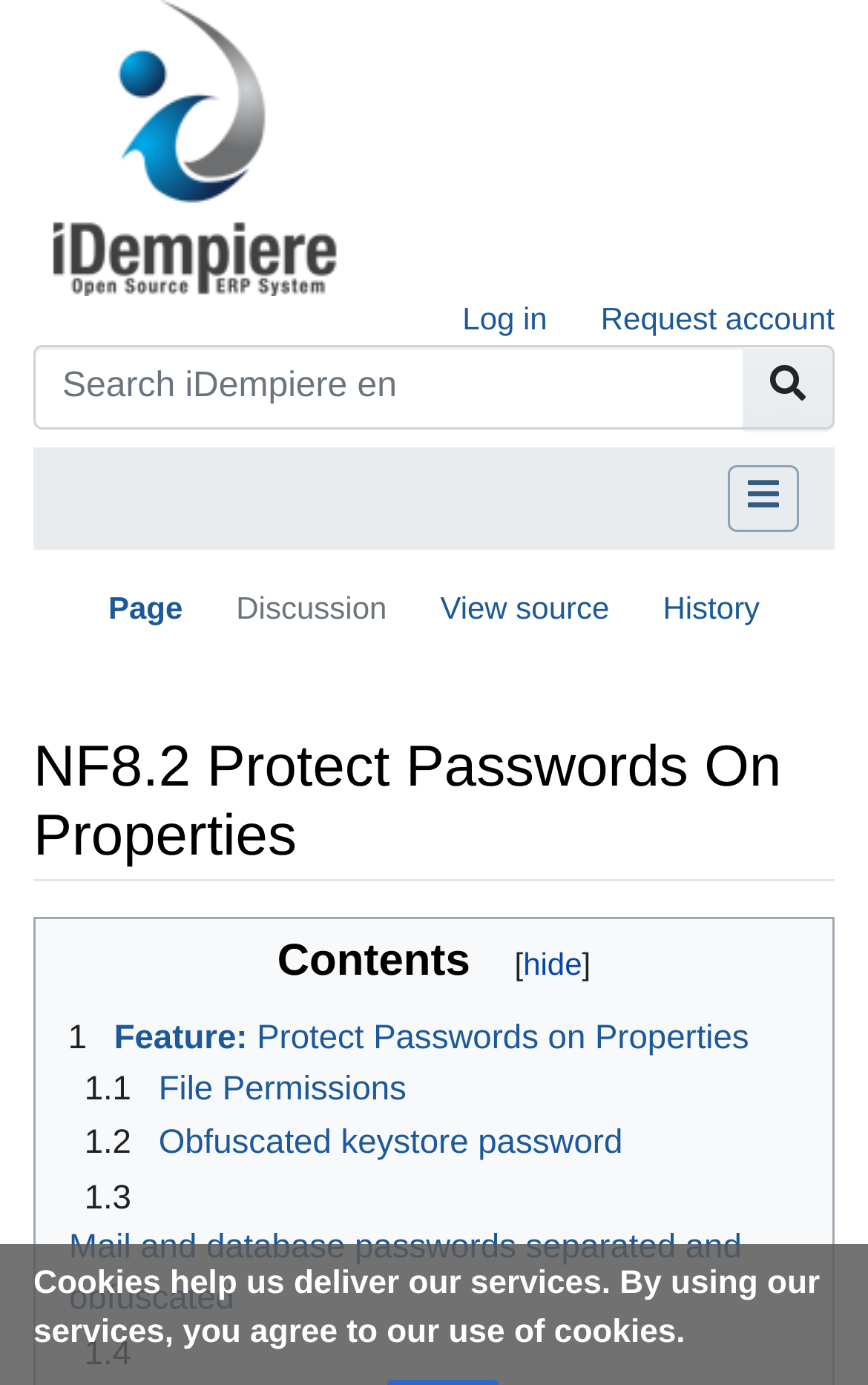Extract the bounding box of the UI element described as: "navigation".

[0.193, 0.666, 0.38, 0.693]